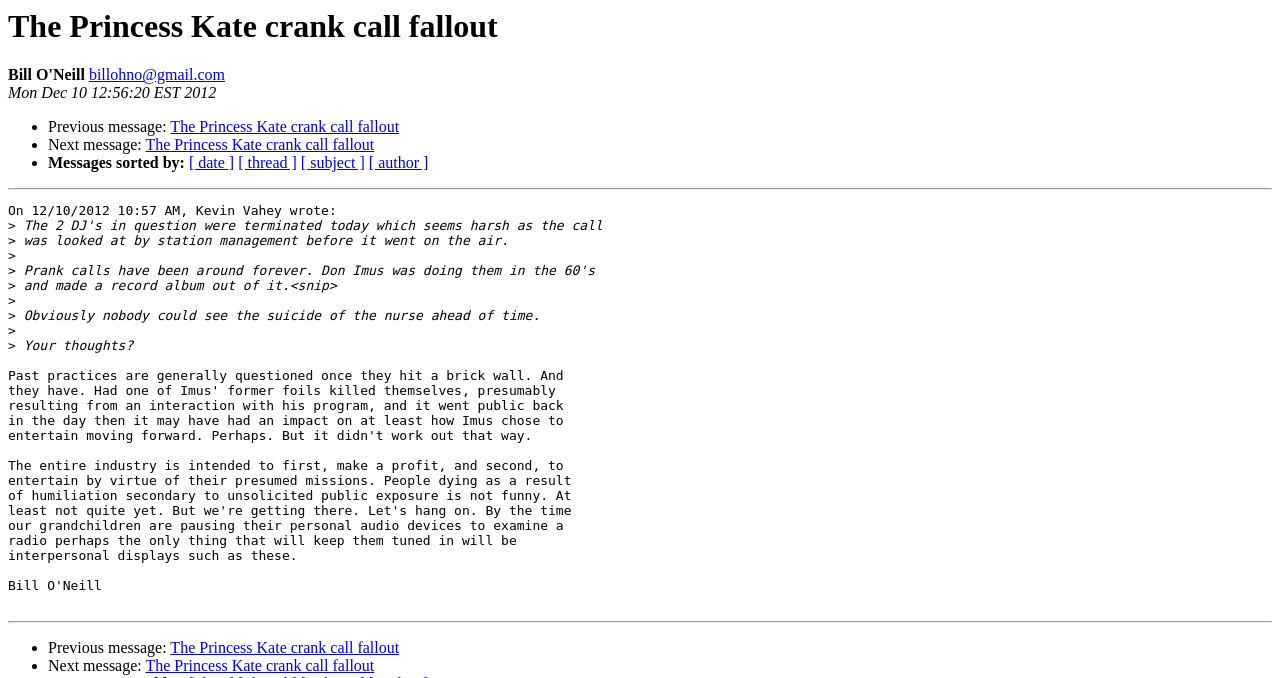What is the topic of discussion?
Please provide an in-depth and detailed response to the question.

The topic of discussion is the fallout from a crank call made to Princess Kate, as indicated by the heading 'The Princess Kate crank call fallout' and the content of the email